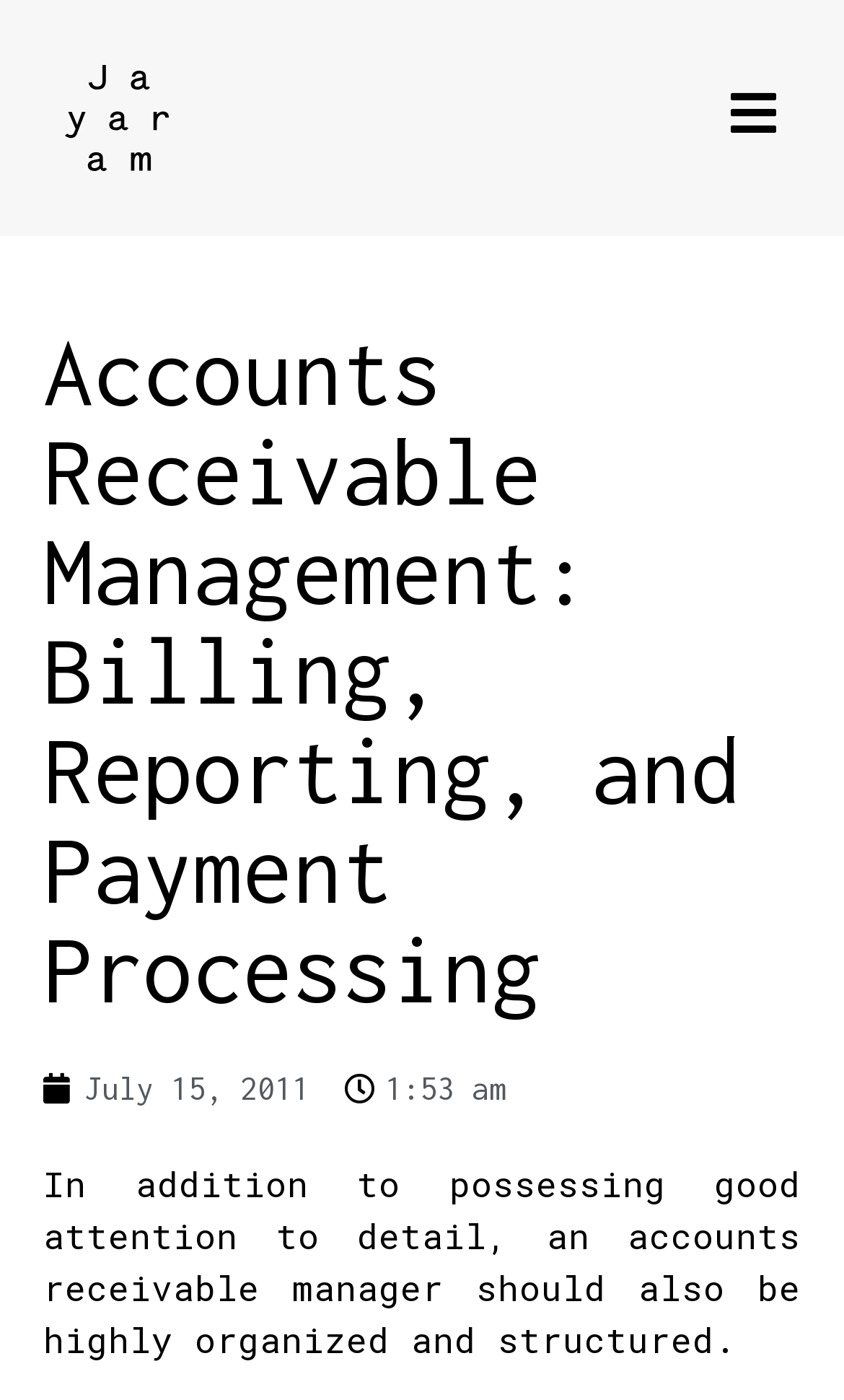When was the article published?
Look at the image and respond with a single word or a short phrase.

July 15, 2011